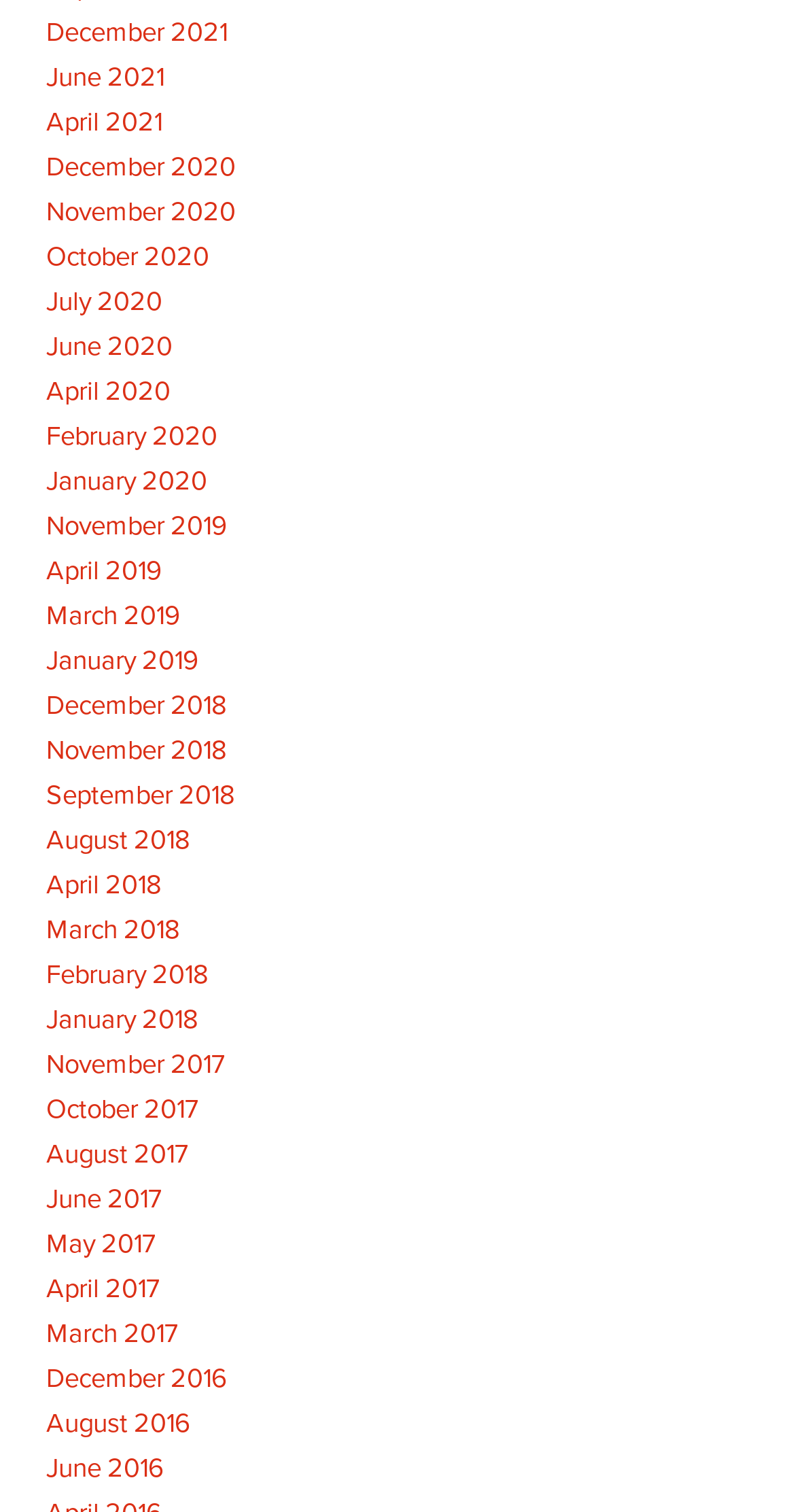What is the latest month available on this webpage?
Please use the image to provide a one-word or short phrase answer.

December 2021